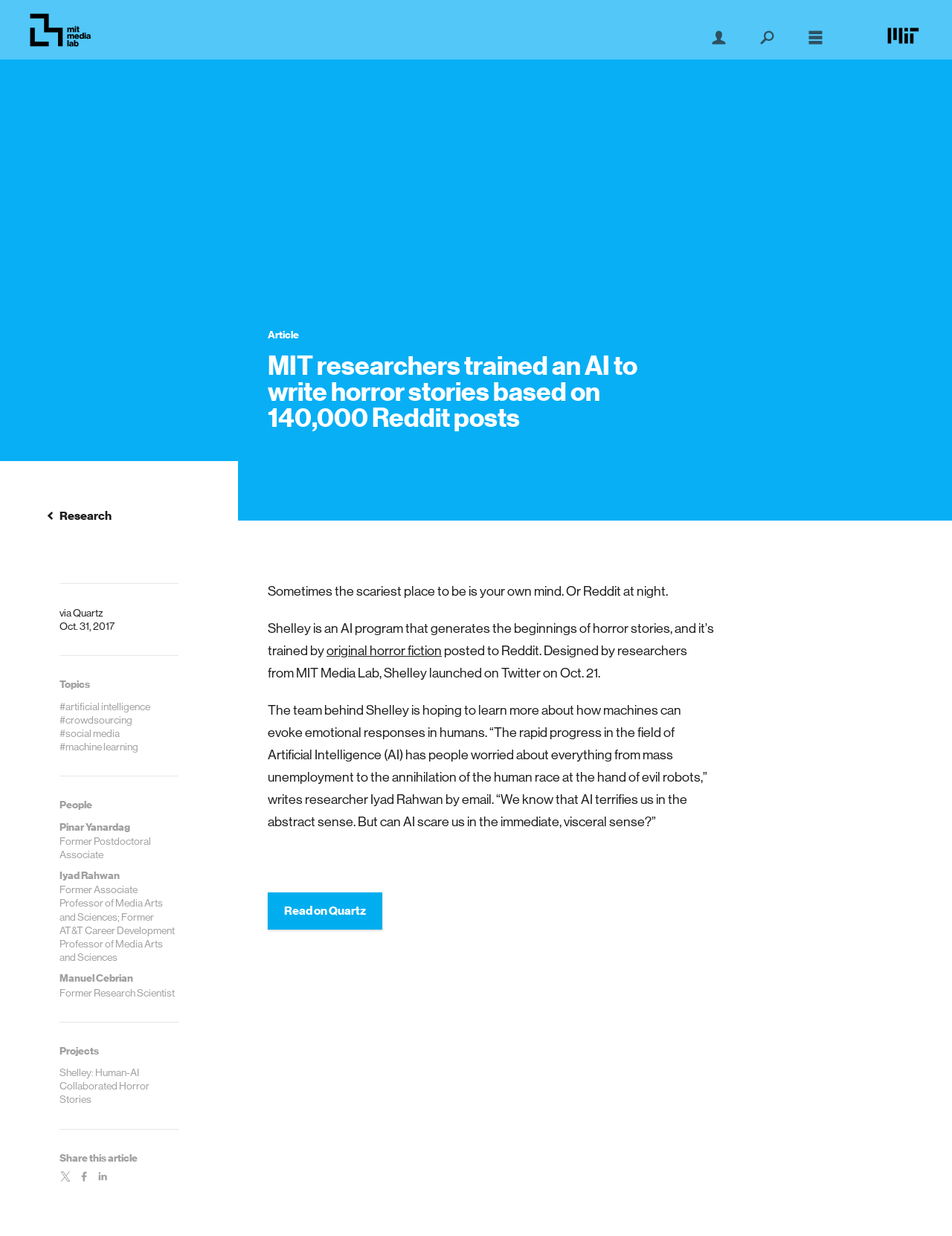Pinpoint the bounding box coordinates of the clickable area necessary to execute the following instruction: "Learn more about the 'Shelley: Human-AI Collaborated Horror Stories' project". The coordinates should be given as four float numbers between 0 and 1, namely [left, top, right, bottom].

[0.062, 0.863, 0.157, 0.894]